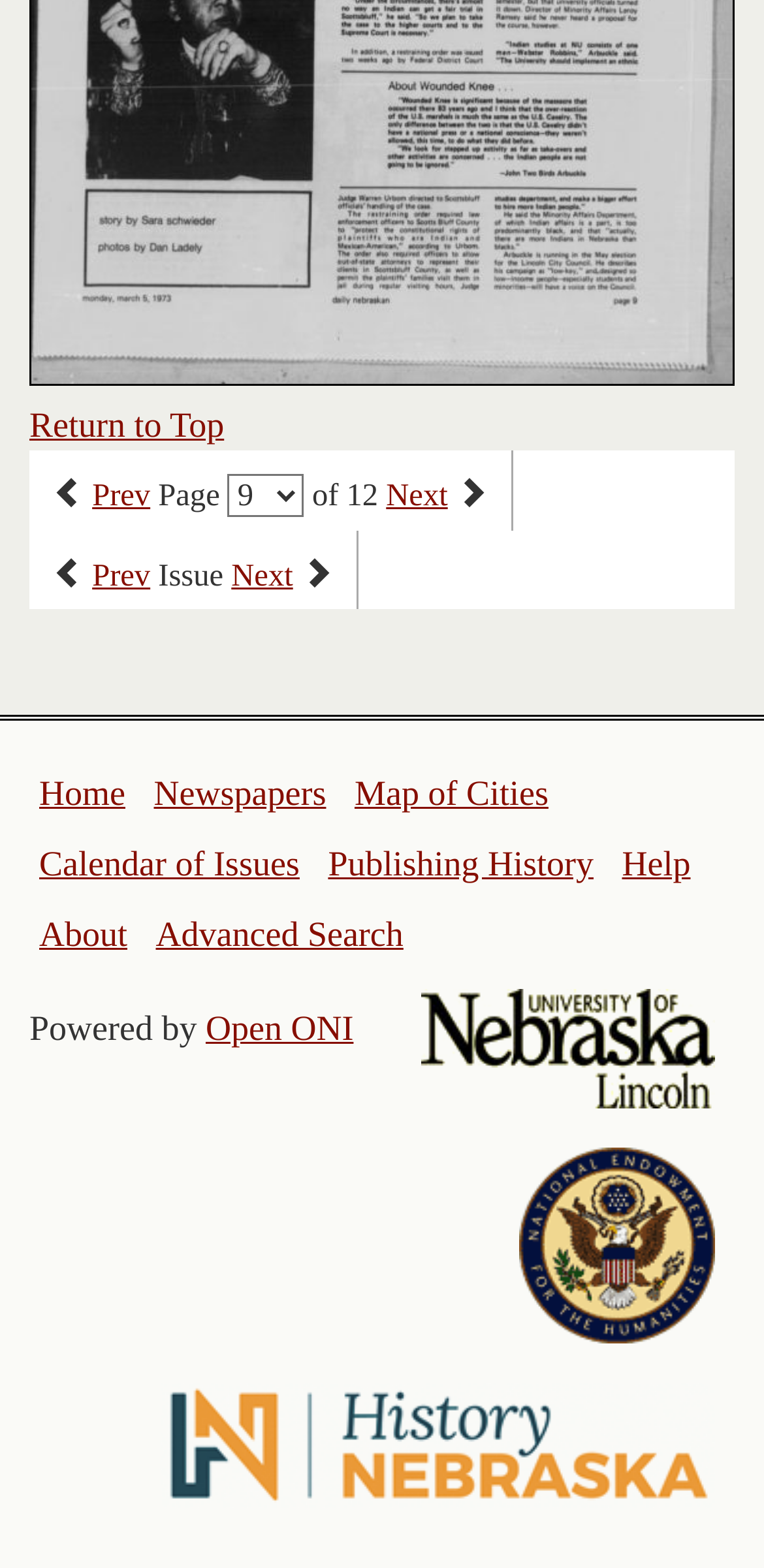Provide the bounding box coordinates for the area that should be clicked to complete the instruction: "Go to the previous page".

[0.121, 0.305, 0.197, 0.328]